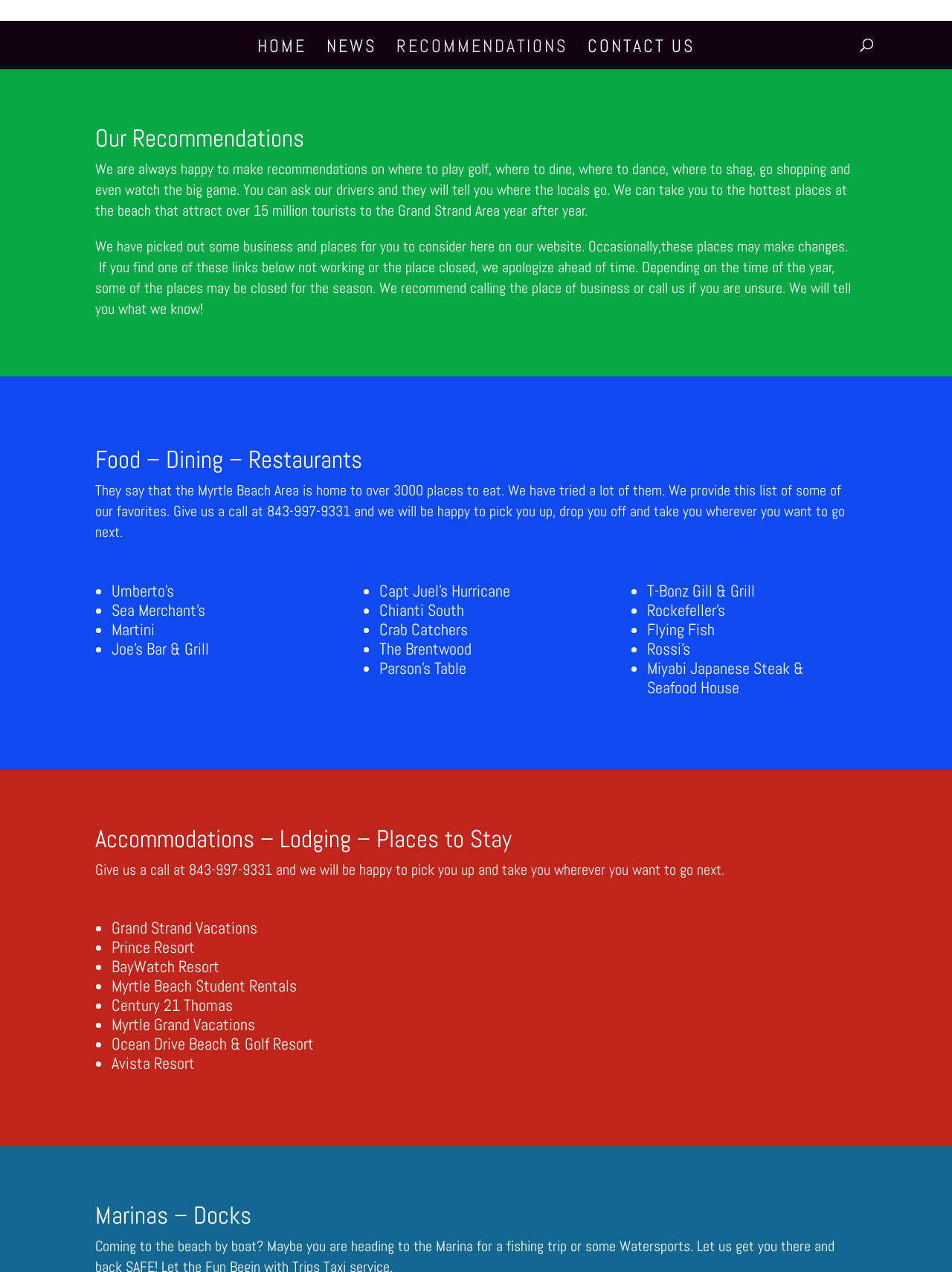Locate the bounding box coordinates of the clickable part needed for the task: "Search for:".

[0.157, 0.016, 0.877, 0.017]